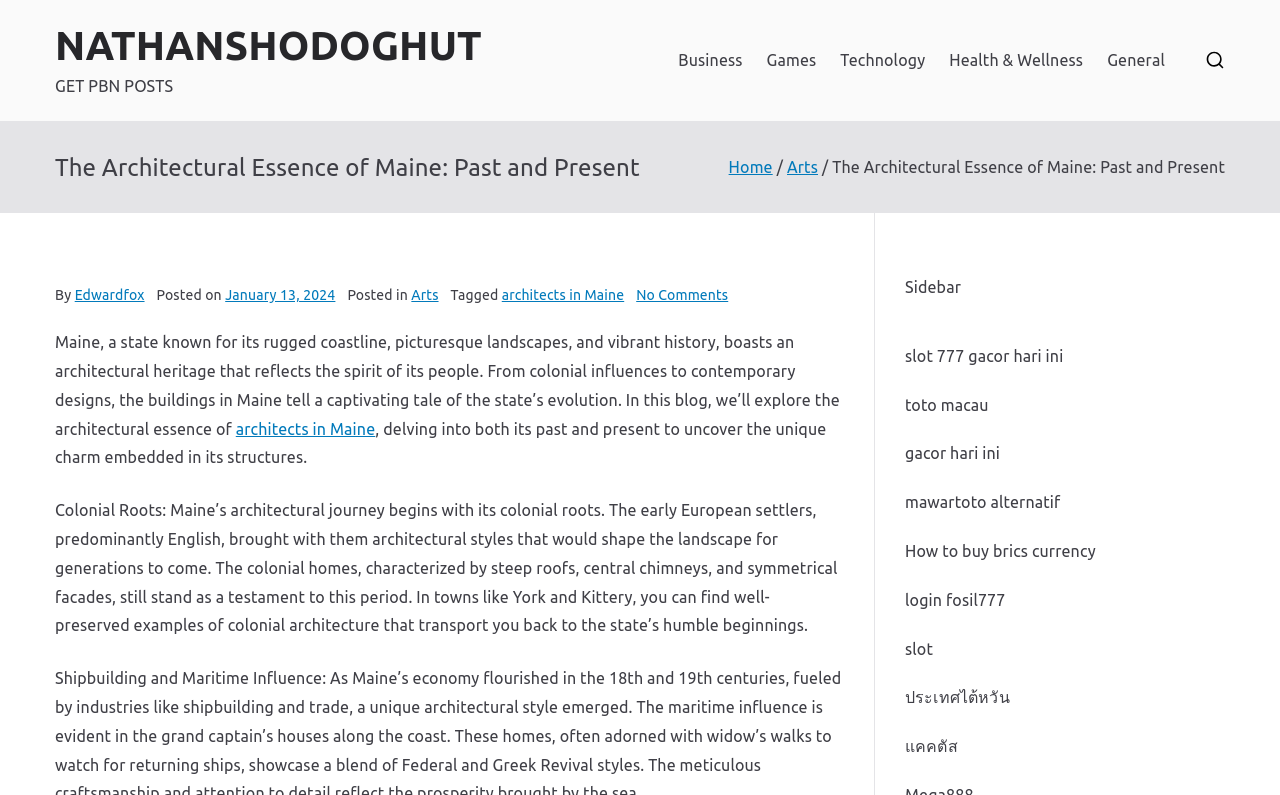Show the bounding box coordinates of the element that should be clicked to complete the task: "Read the article by Edwardfox".

[0.058, 0.361, 0.113, 0.381]